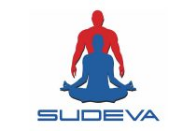What league is Sudeva FC focused on fielding an all-Indian team in?
Please provide a single word or phrase as your answer based on the screenshot.

Hero I-League